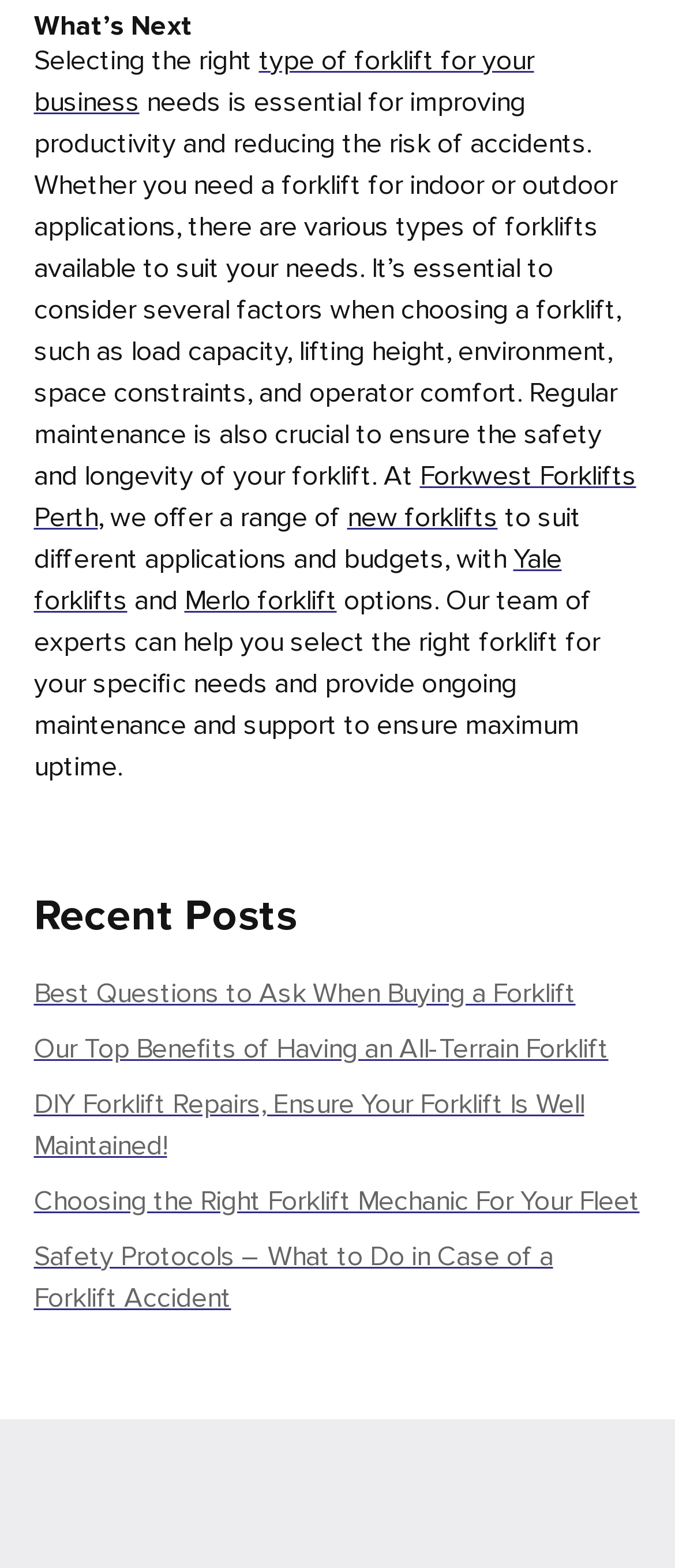Determine the bounding box of the UI element mentioned here: "Merlo forklift". The coordinates must be in the format [left, top, right, bottom] with values ranging from 0 to 1.

[0.273, 0.372, 0.499, 0.394]